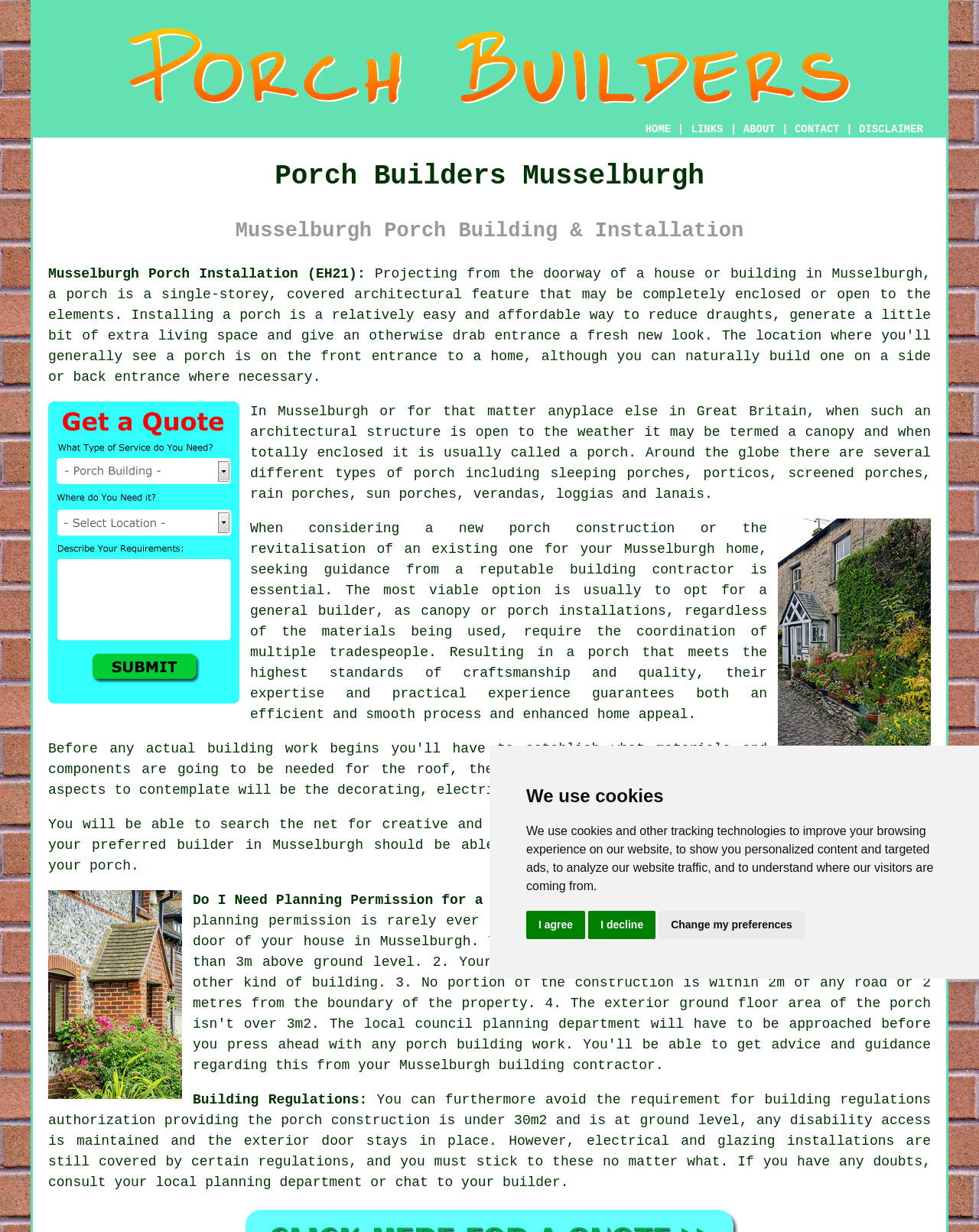Please identify the bounding box coordinates of the element's region that needs to be clicked to fulfill the following instruction: "Click the CONTACT link". The bounding box coordinates should consist of four float numbers between 0 and 1, i.e., [left, top, right, bottom].

[0.812, 0.1, 0.858, 0.11]